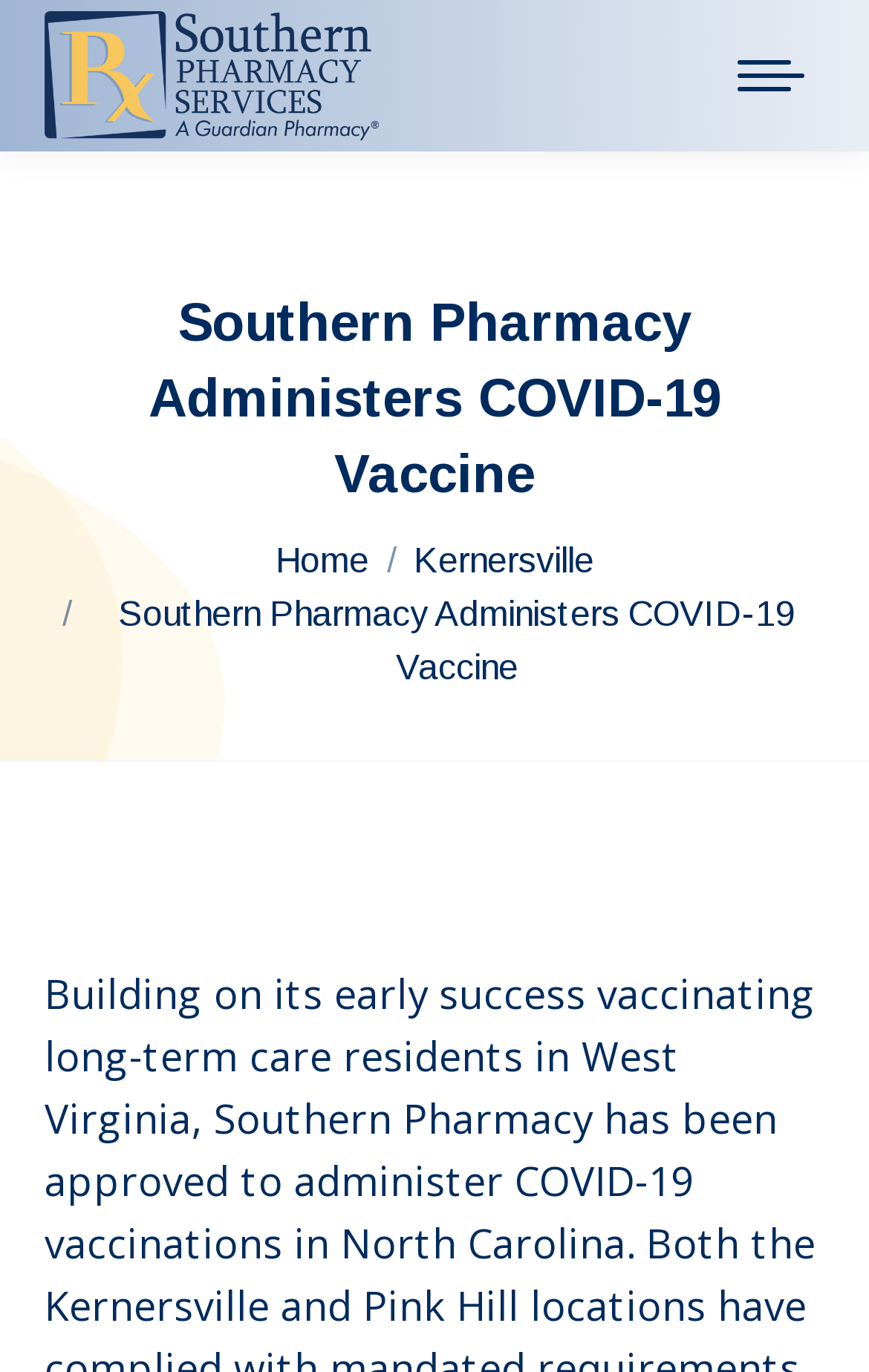Locate the bounding box of the UI element described by: "aria-label="Mobile menu icon"" in the given webpage screenshot.

[0.826, 0.024, 0.949, 0.086]